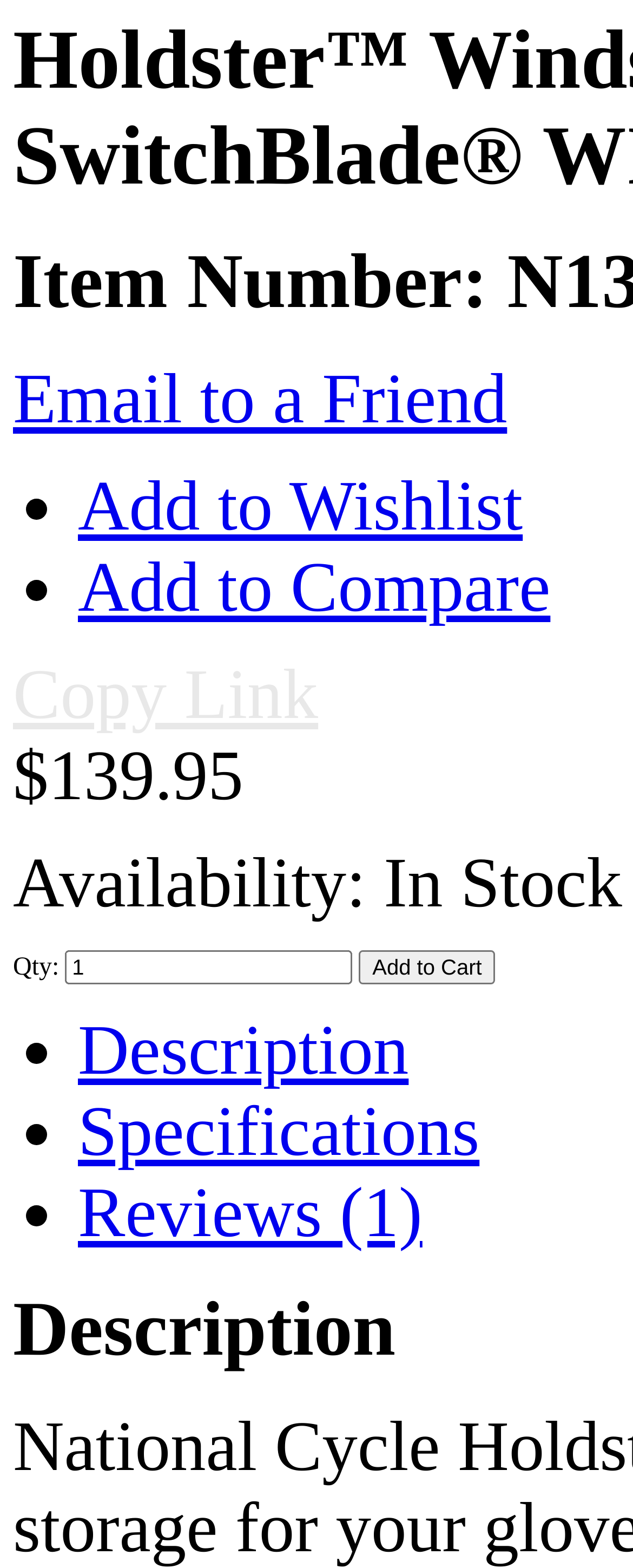Please identify the bounding box coordinates of the region to click in order to complete the given instruction: "Add to Wishlist". The coordinates should be four float numbers between 0 and 1, i.e., [left, top, right, bottom].

[0.123, 0.299, 0.826, 0.348]